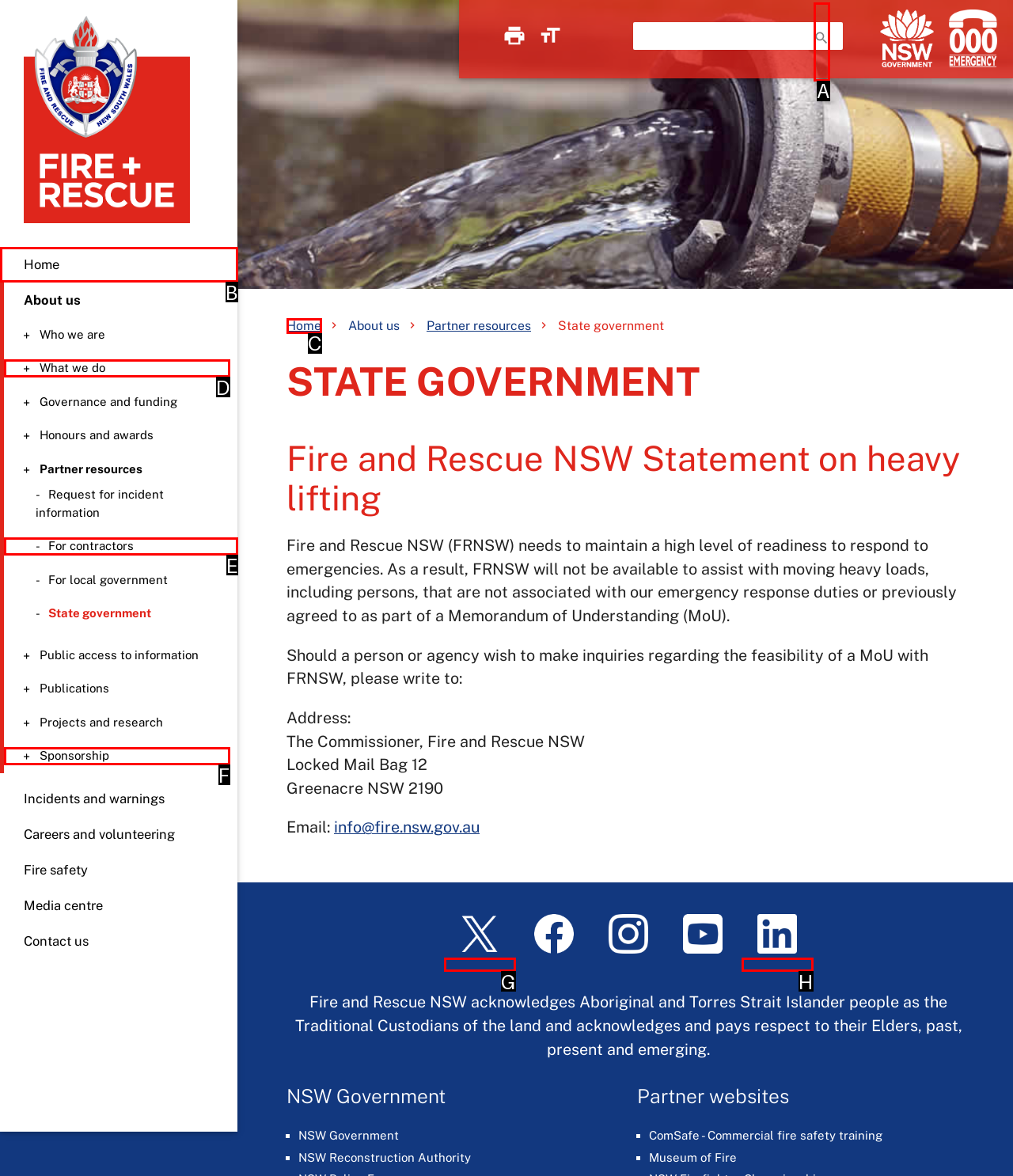Determine which option matches the element description: Sports
Reply with the letter of the appropriate option from the options provided.

None